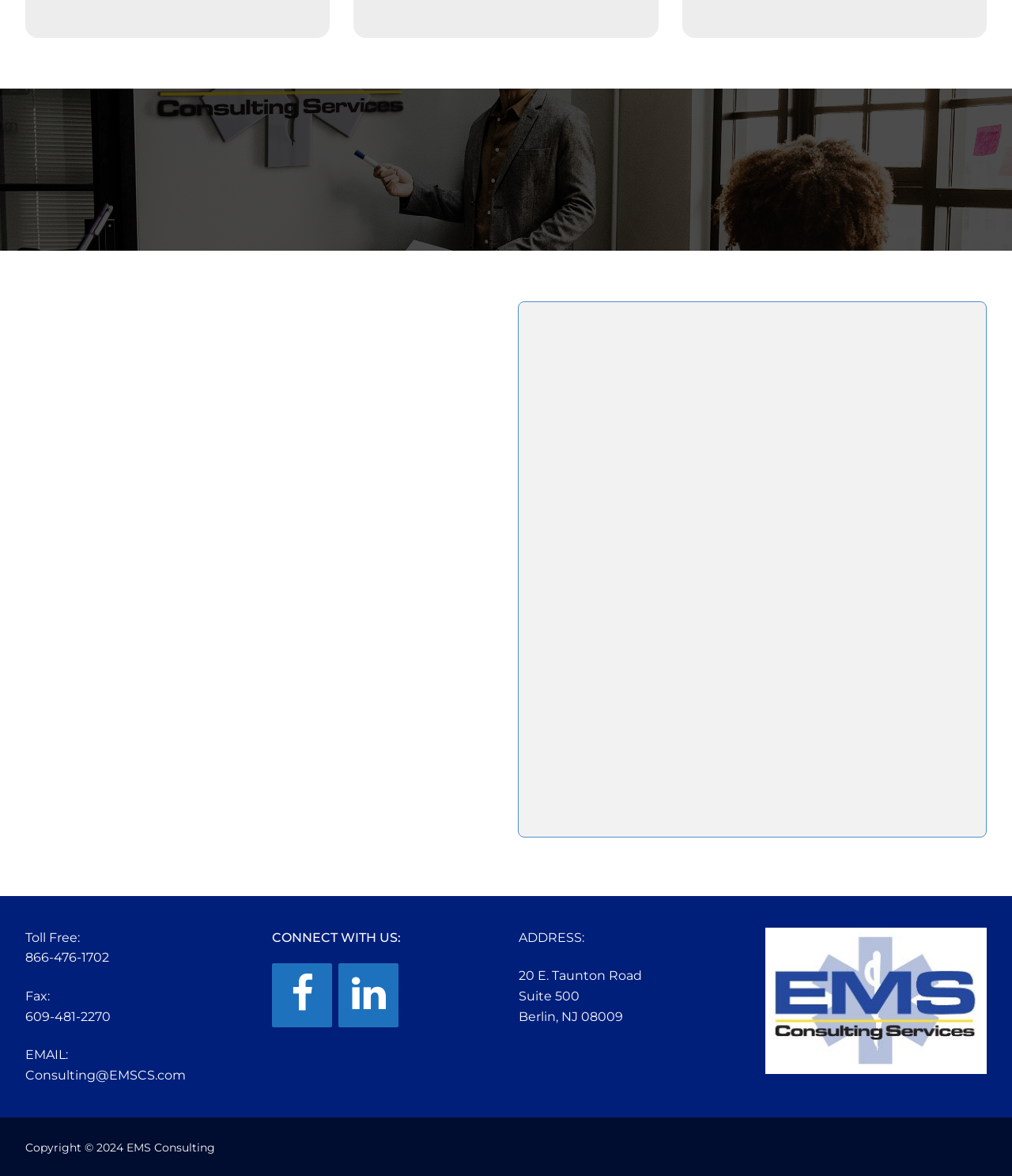Given the element description aria-label="Facebook" title="Facebook", specify the bounding box coordinates of the corresponding UI element in the format (top-left x, top-left y, bottom-right x, bottom-right y). All values must be between 0 and 1.

[0.269, 0.819, 0.328, 0.874]